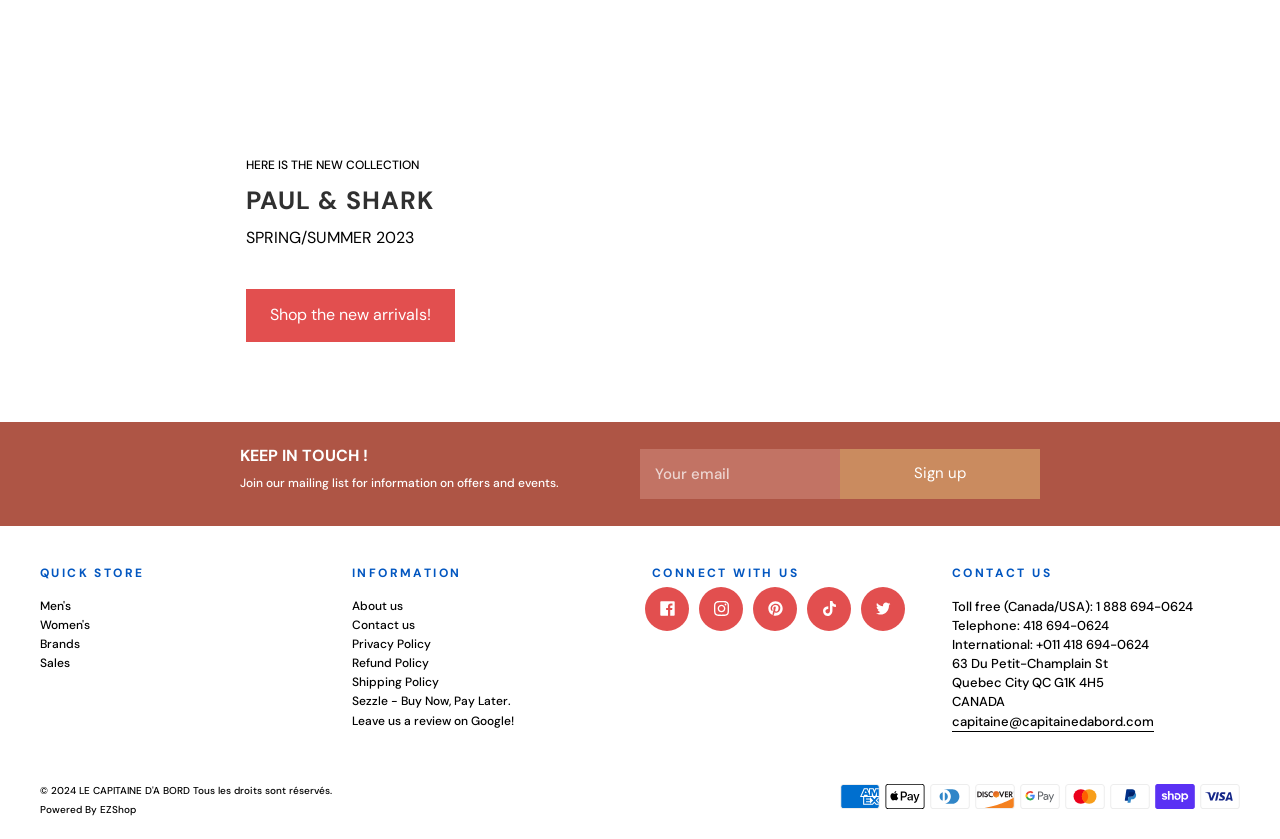Please identify the bounding box coordinates of the element I should click to complete this instruction: 'Visit Men's section'. The coordinates should be given as four float numbers between 0 and 1, like this: [left, top, right, bottom].

[0.031, 0.712, 0.055, 0.731]